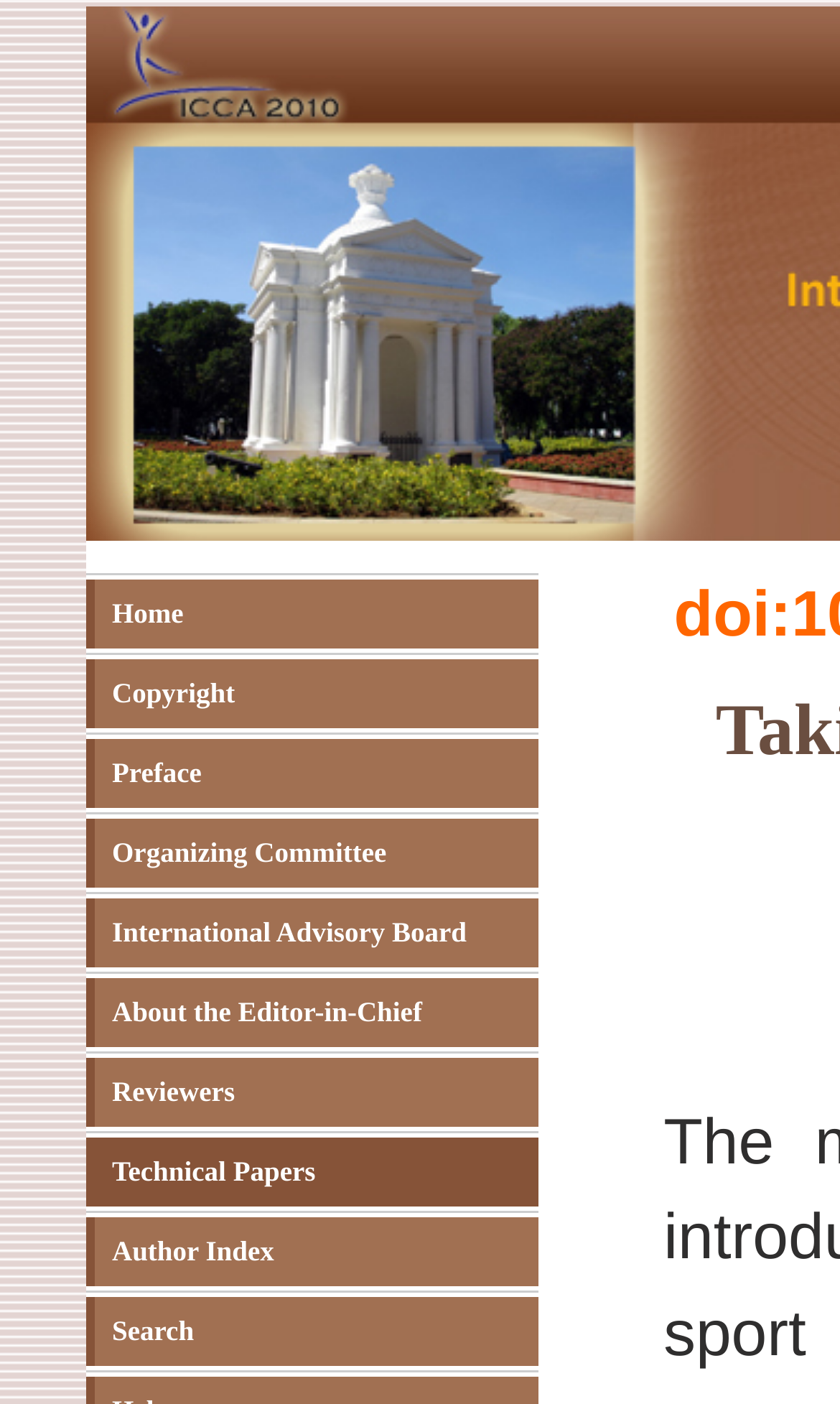Respond with a single word or phrase to the following question:
How many links are there on the webpage?

10